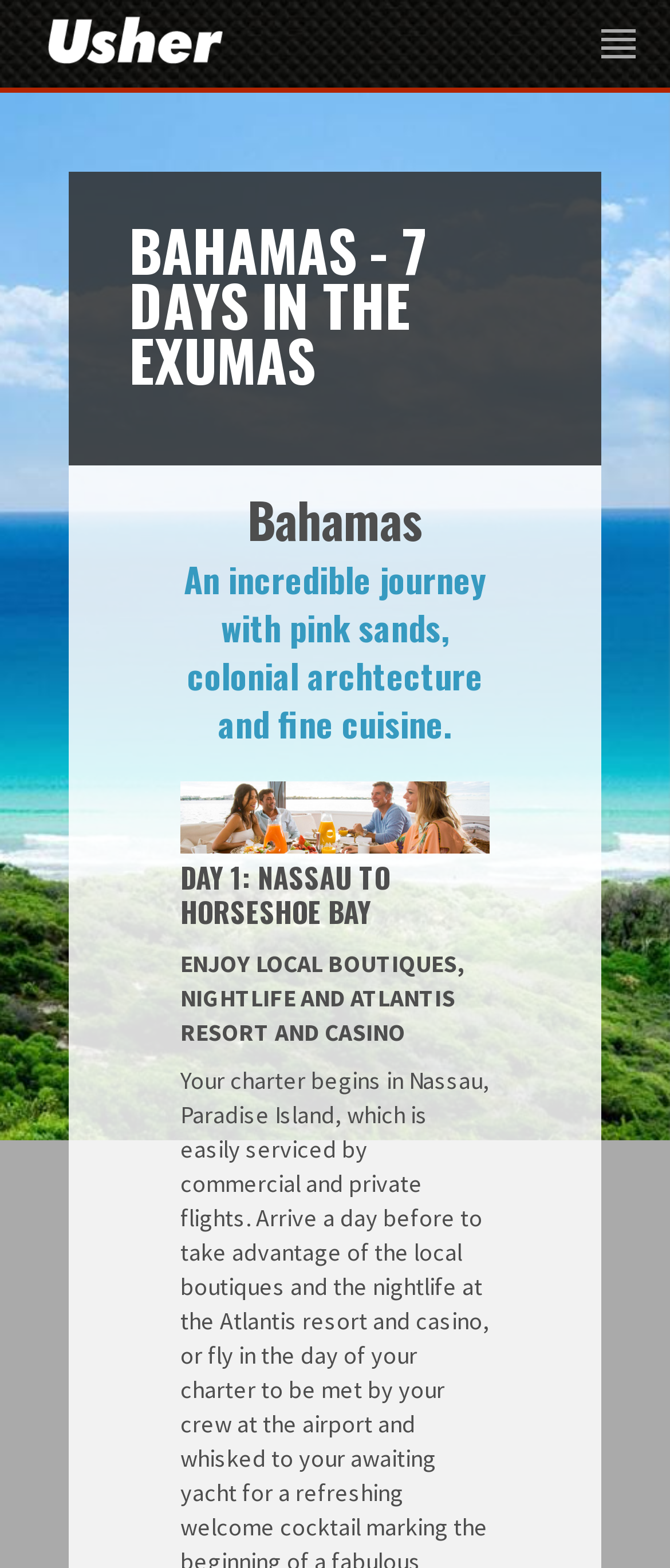Give a succinct answer to this question in a single word or phrase: 
What is the type of architecture mentioned in the webpage?

Colonial